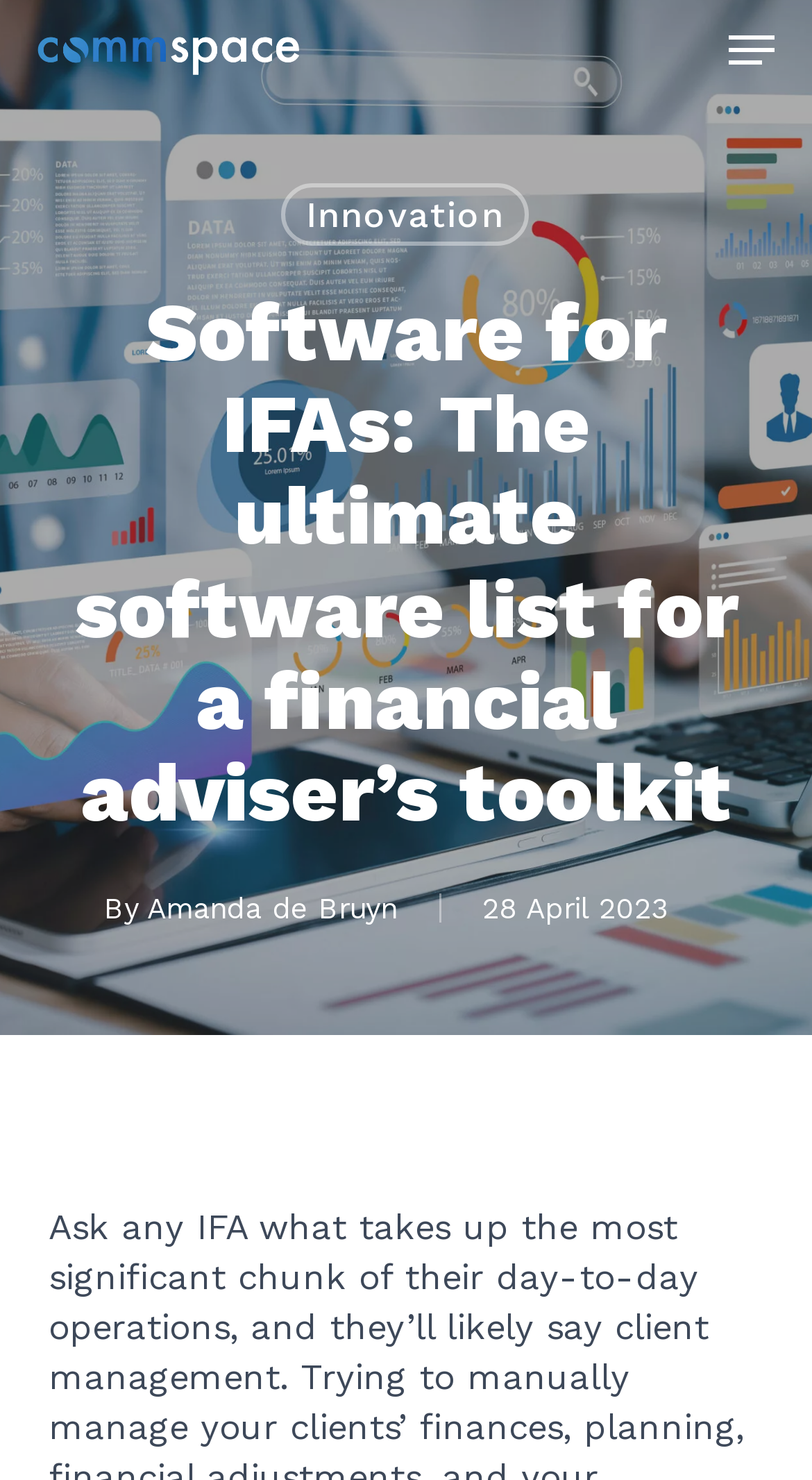Answer with a single word or phrase: 
What is the topic of this article?

Software for IFAs